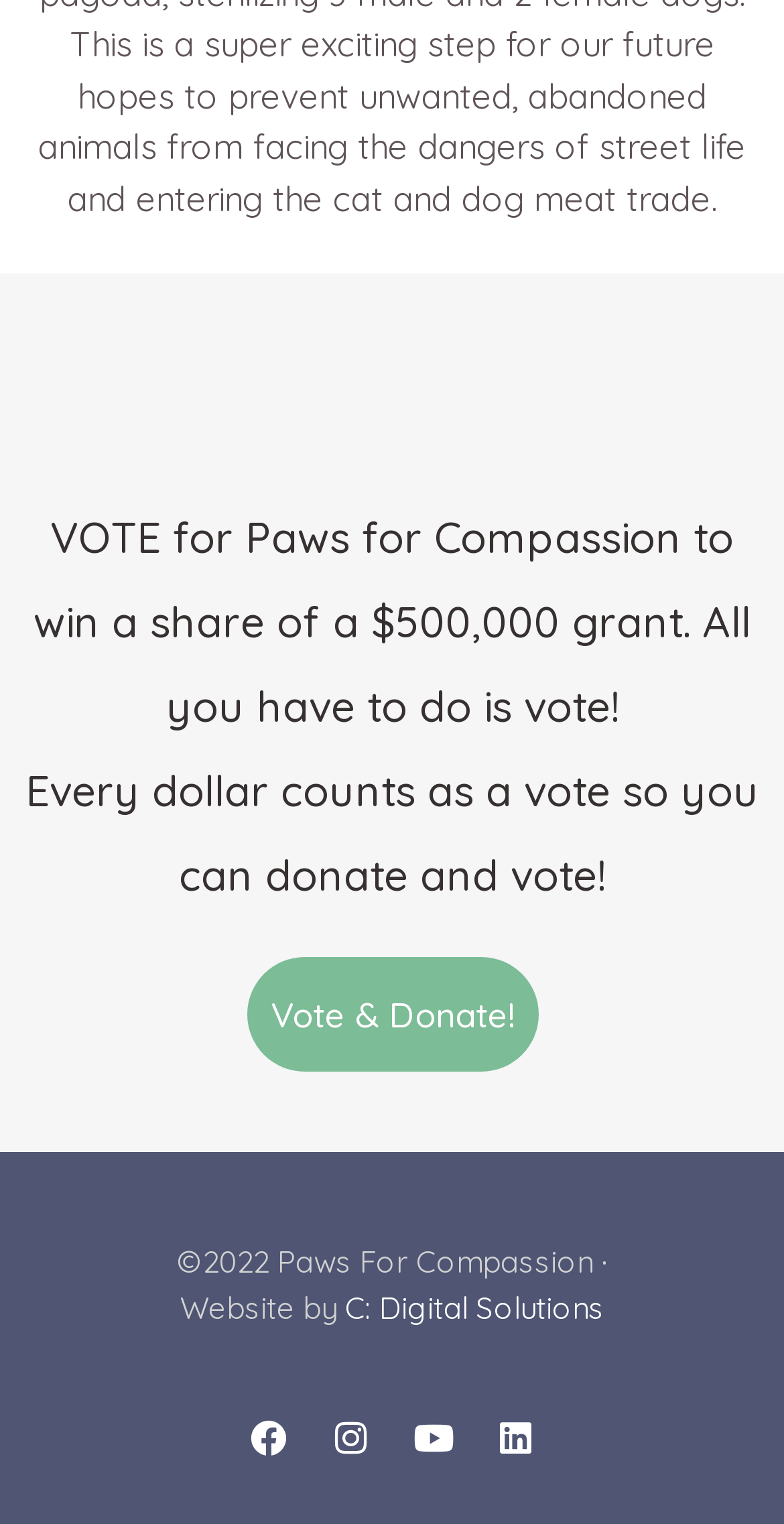Who developed the website?
Refer to the screenshot and deliver a thorough answer to the question presented.

The link element 'C: Digital Solutions' suggests that the website was developed by C: Digital Solutions, as it is mentioned in the context of 'Website by'.